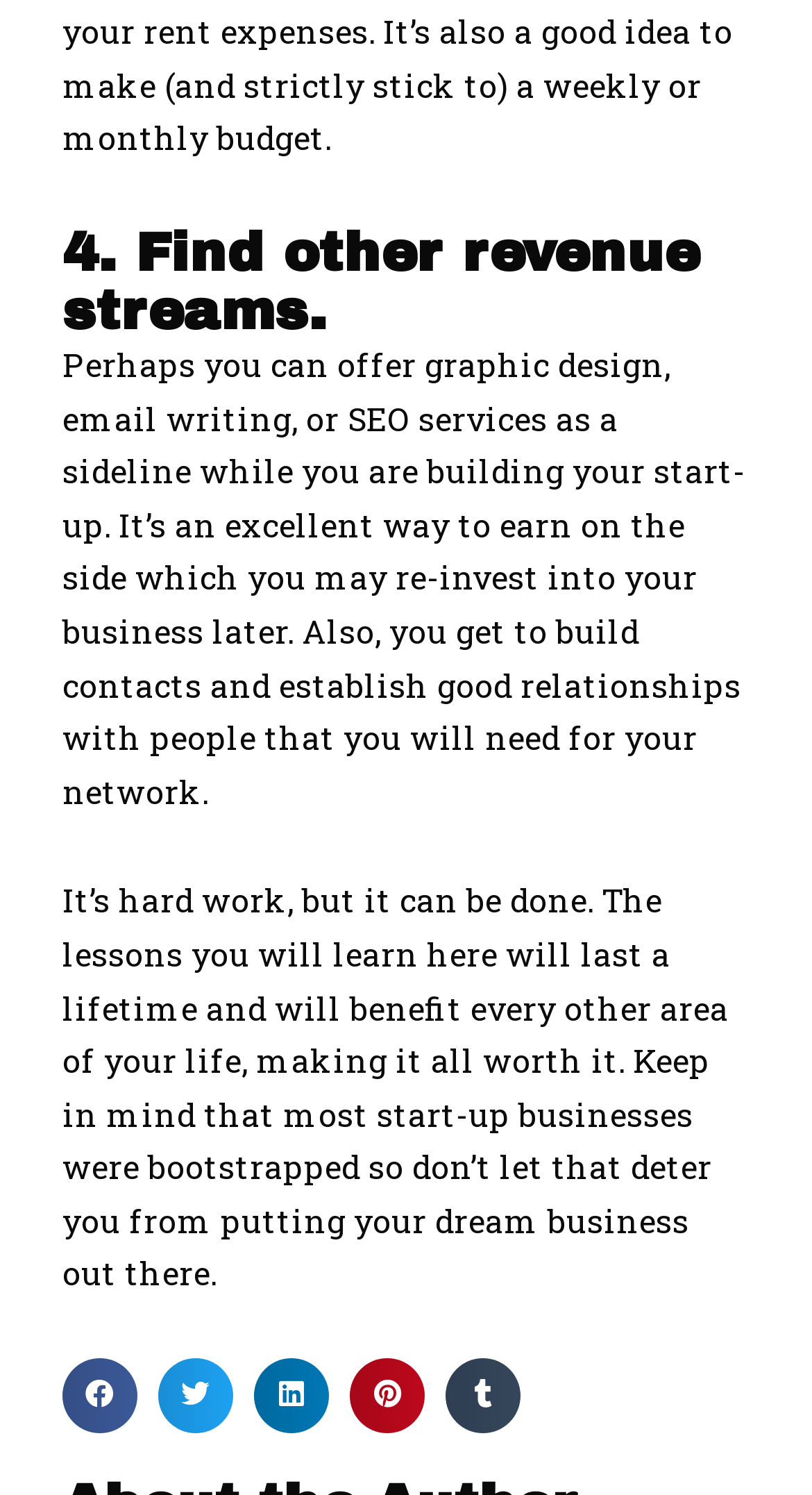What is the main idea of the second paragraph?
Using the visual information, respond with a single word or phrase.

Earning on the side